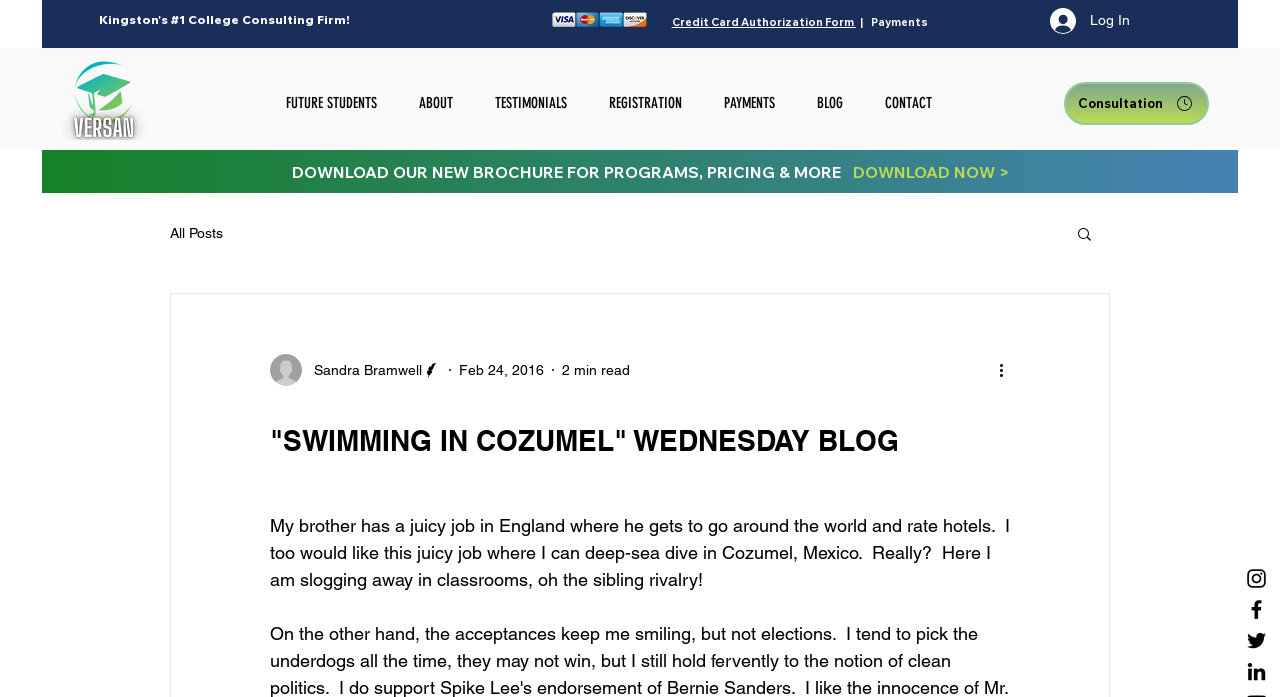Determine the bounding box coordinates of the element that should be clicked to execute the following command: "Visit the 'Payments' page".

[0.68, 0.022, 0.725, 0.042]